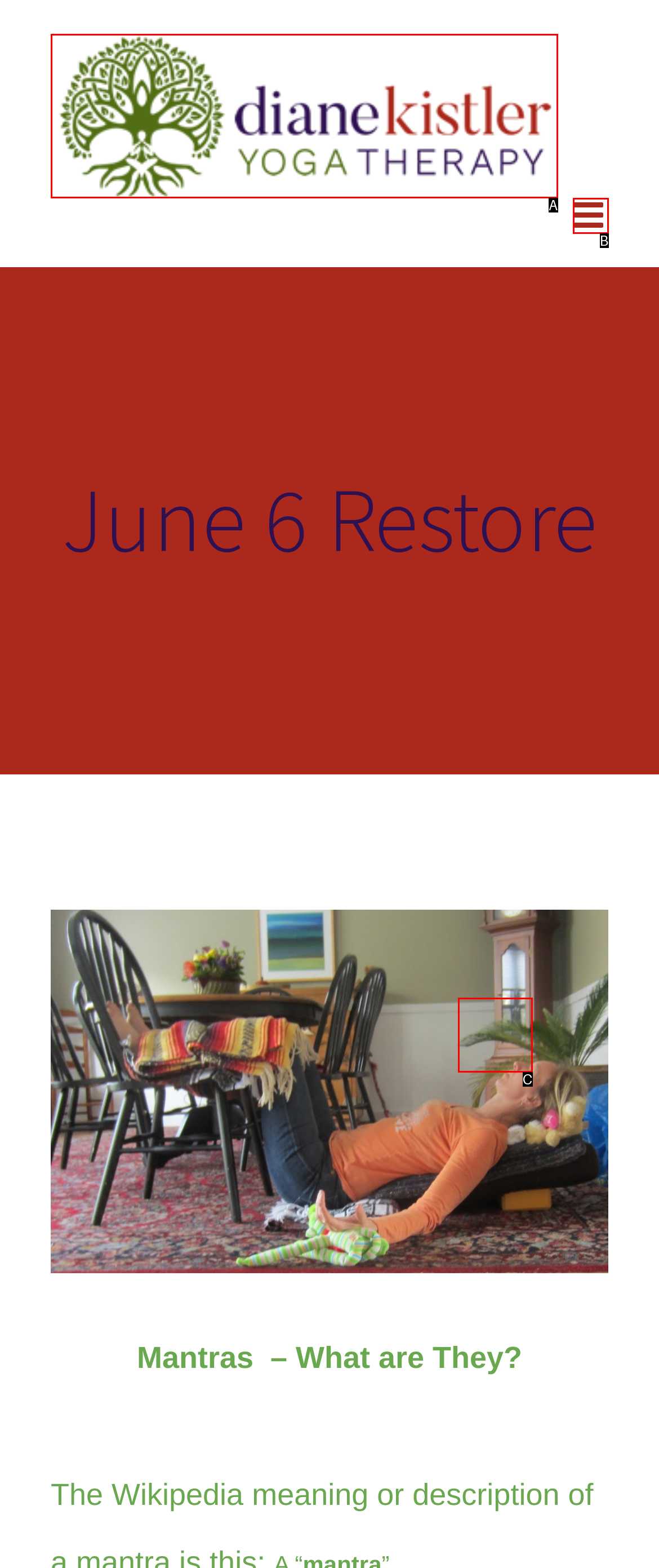Select the HTML element that matches the description: alt="Diane Kistler Yoga Therapy Logo". Provide the letter of the chosen option as your answer.

A